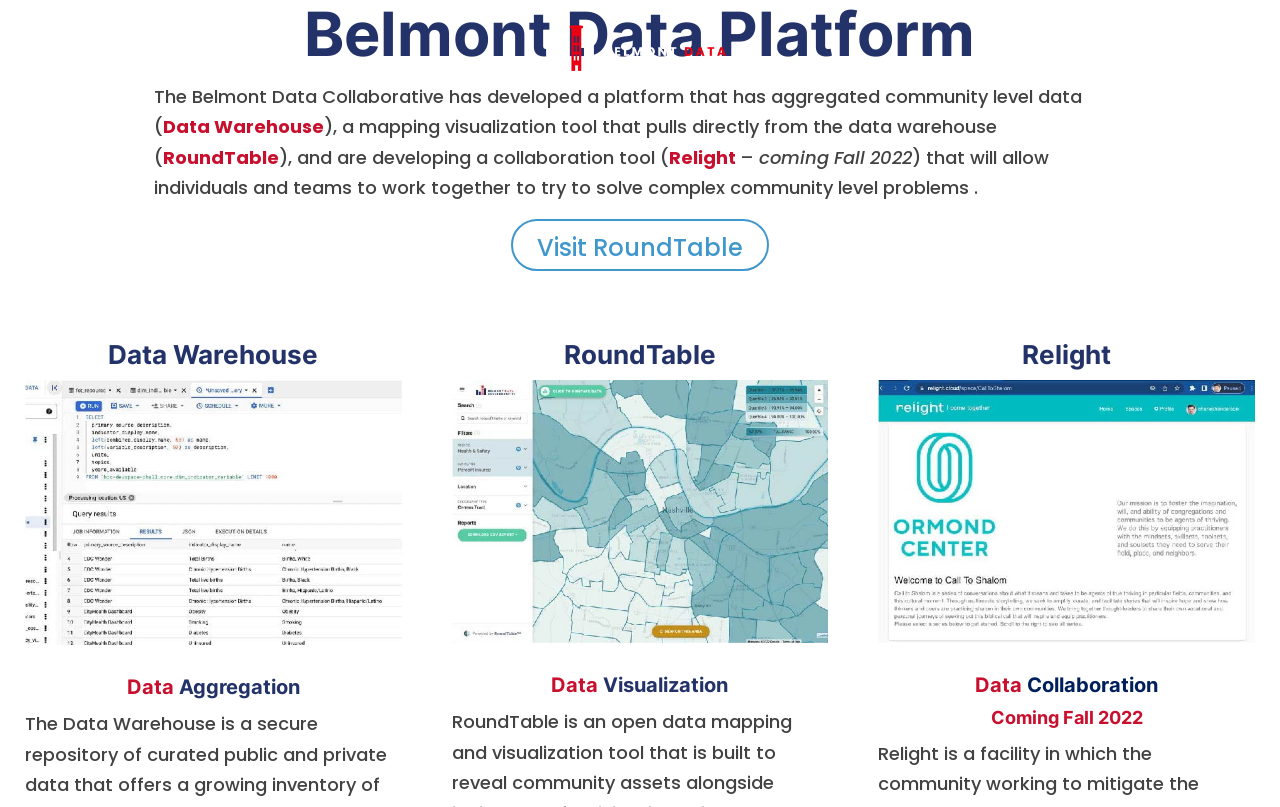Offer a meticulous caption that includes all visible features of the webpage.

The webpage is titled "Explore Data | Belmont Data Collaborative" and has a navigation menu at the top with four links: "Home", "Our Team", "Contact", and "Belmont Data Collaborative". The "Belmont Data Collaborative" link is accompanied by an image with the same name.

Below the navigation menu, there is a section that describes the Belmont Data Collaborative's platform, which has aggregated community-level data, a mapping visualization tool, and a collaboration tool called RoundTable. This section consists of several paragraphs of text, including a brief description of the Data Warehouse, RoundTable, and Relight, a collaboration tool coming in Fall 2022.

To the right of this section, there are four columns, each with a heading and an image. The headings are "Data Warehouse", "RoundTable", "Data Visualization", and "Relight", and each column has a corresponding image. The "RoundTable" column also has a link to visit RoundTable.

At the bottom of the page, there are four more headings: "Data Aggregation", "Data Collaboration", and "Coming Fall 2022", which are likely related to the Belmont Data Collaborative's platform and its features.